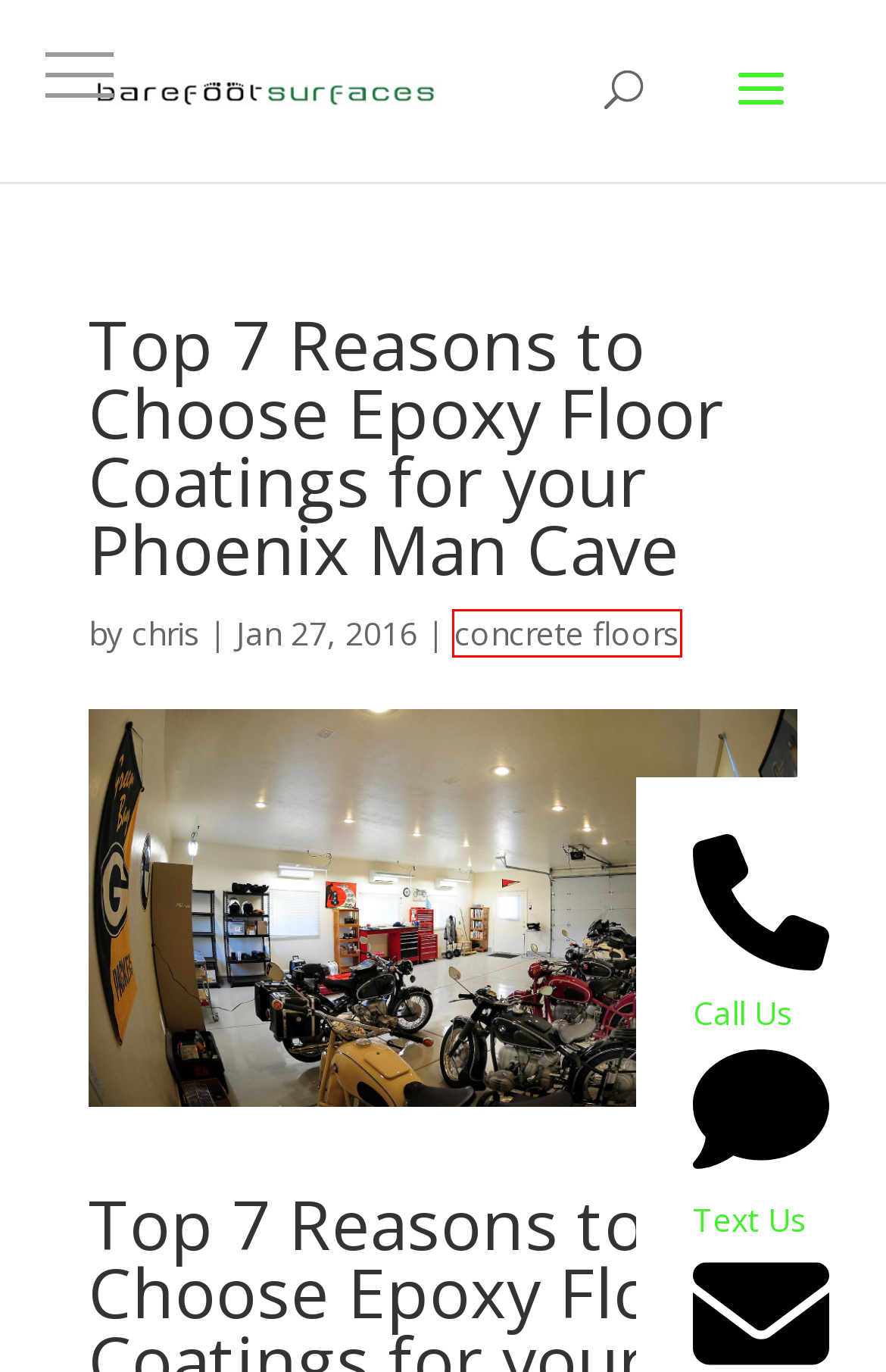Inspect the provided webpage screenshot, concentrating on the element within the red bounding box. Select the description that best represents the new webpage after you click the highlighted element. Here are the candidates:
A. Phoenix Metallic Epoxy Contractors | Barefoot Surfaces
B. concrete floors Archives - Barefoot Surfaces
C. October 2017 - Barefoot Surfaces
D. February 2019 - Barefoot Surfaces
E. FAQ | Barefoot Surfaces
F. March 2022 - Barefoot Surfaces
G. Guest Blog Archives - Barefoot Surfaces
H. February 2017 - Barefoot Surfaces

B